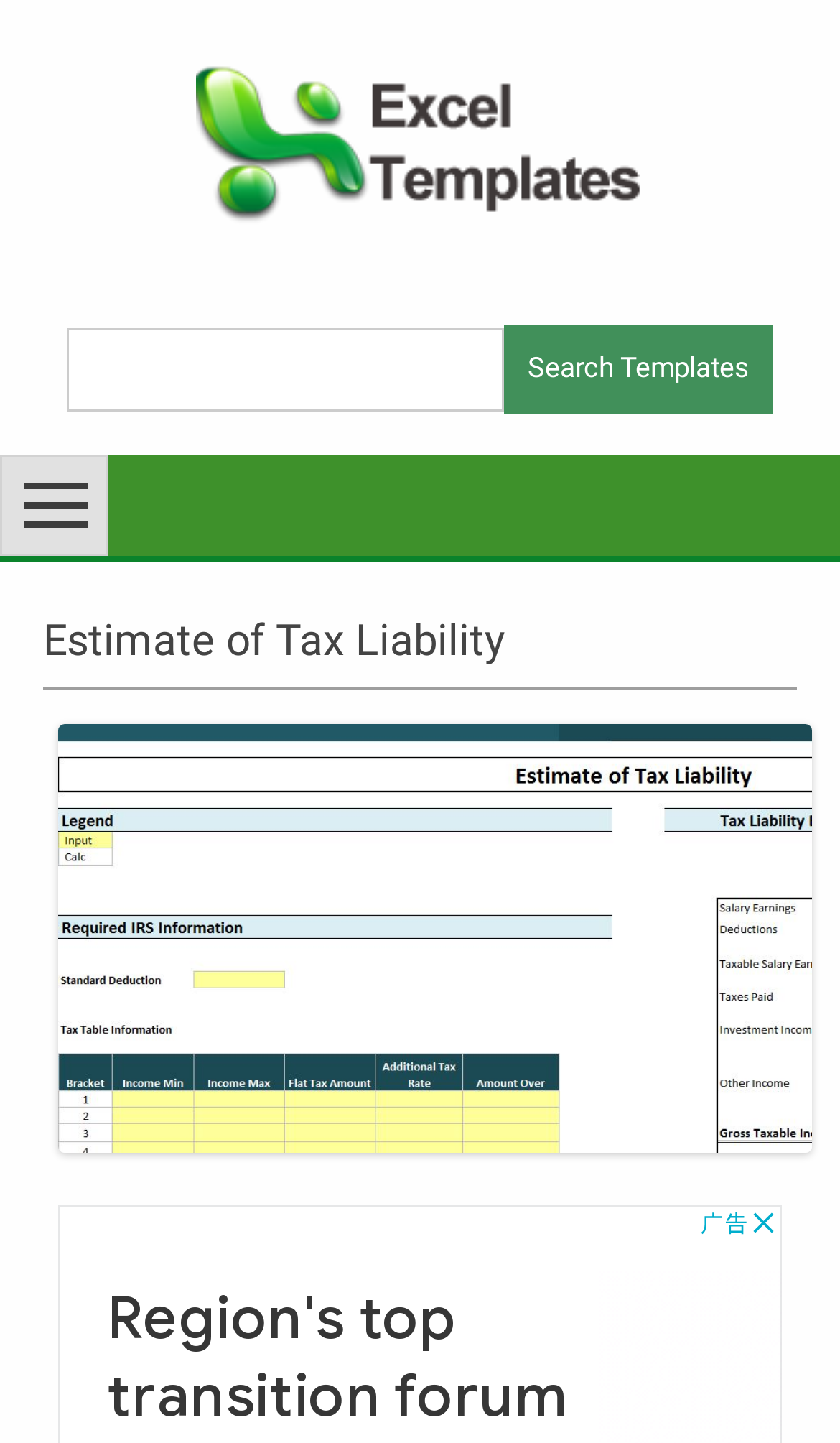Provide a thorough summary of the webpage.

The webpage is focused on providing a template for creating a tax liability document. At the top, there is a layout table spanning the entire width of the page, containing a link. Below this table, there is another layout table, also spanning the entire width, which holds a search bar. The search bar consists of a textbox and a button labeled "Search Templates", positioned side by side. 

To the left of the search bar, there is a button. Next to it, there is a link labeled "Skip to content". Below these elements, there is a header section that takes up most of the page's width, containing a heading that reads "Estimate of Tax Liability", which is the same title as the root element.